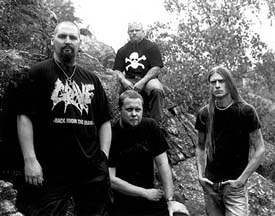Please reply with a single word or brief phrase to the question: 
What is the theme of the band's music?

Dark and morbid